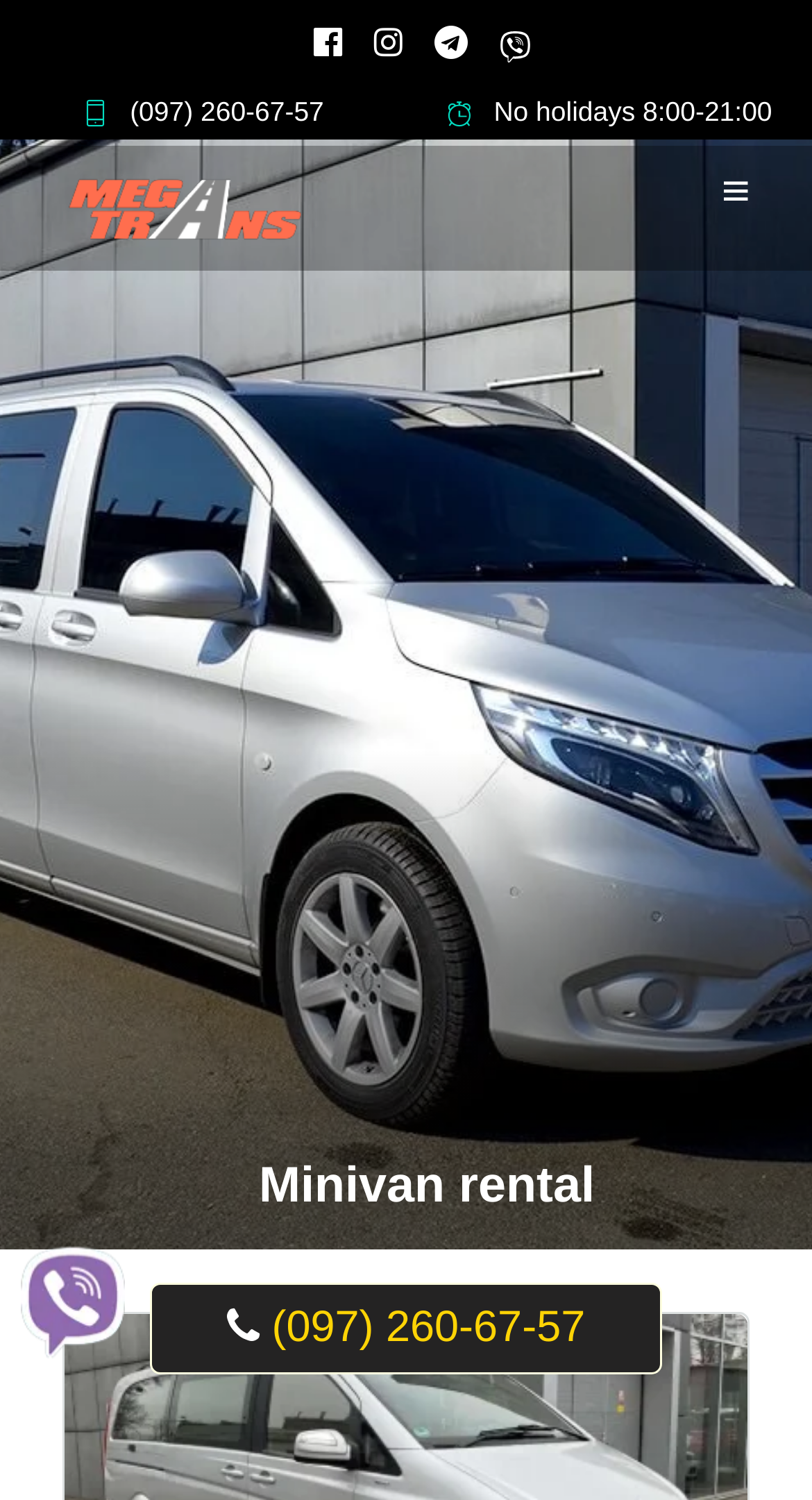Determine the bounding box coordinates of the clickable element to achieve the following action: 'Open the menu'. Provide the coordinates as four float values between 0 and 1, formatted as [left, top, right, bottom].

[0.077, 0.111, 0.387, 0.167]